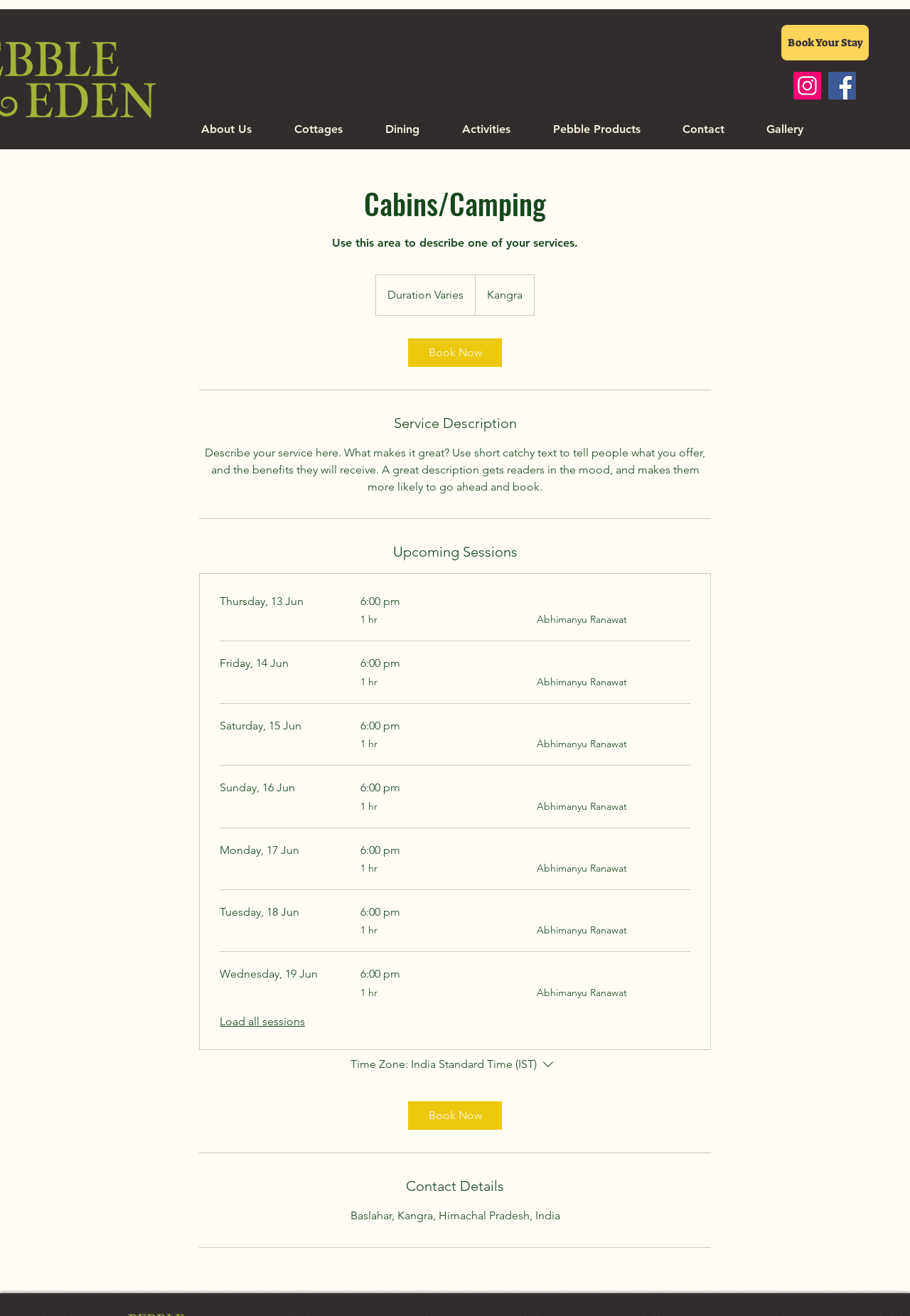Specify the bounding box coordinates for the region that must be clicked to perform the given instruction: "Load all sessions".

[0.241, 0.77, 0.335, 0.782]